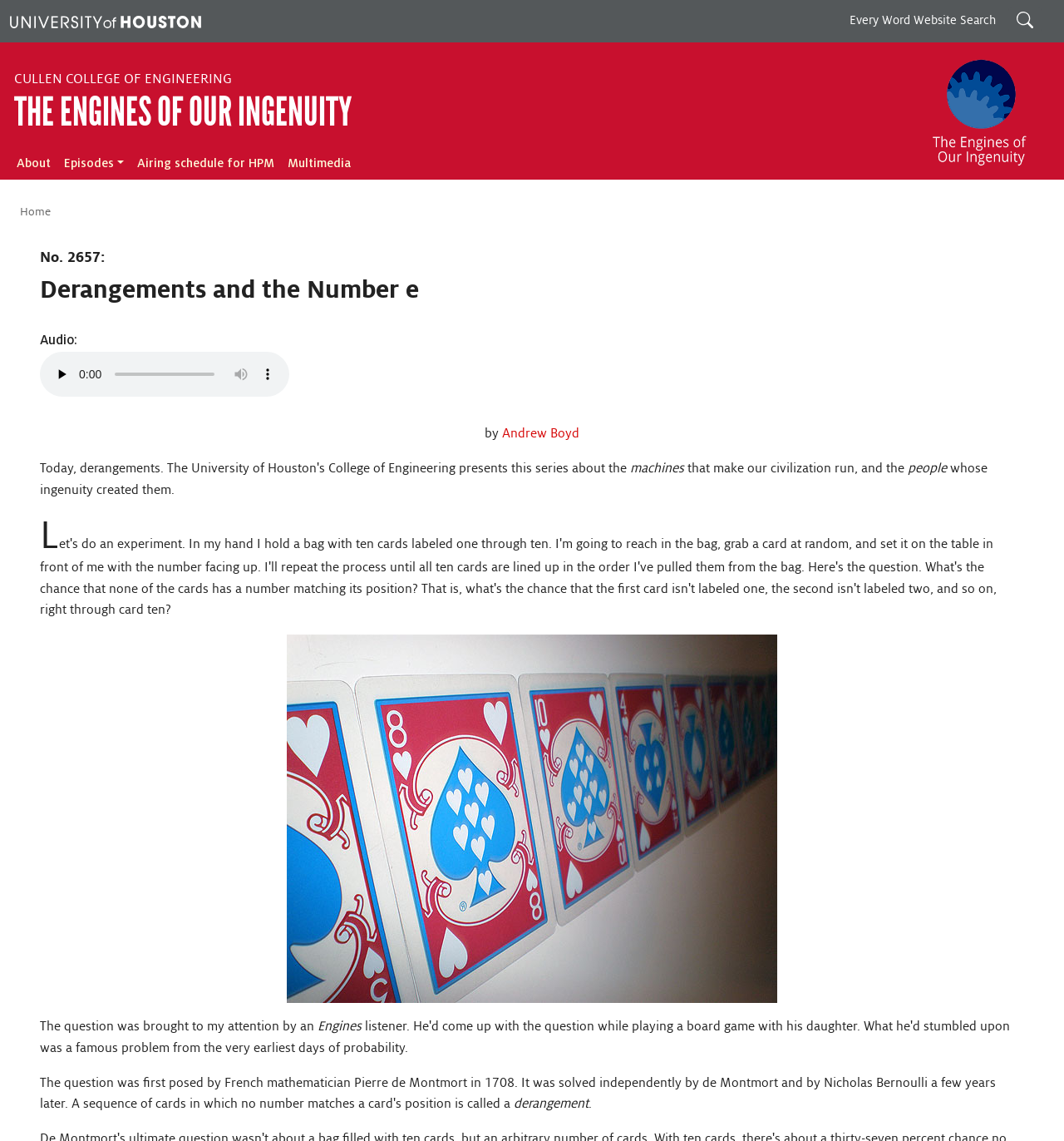Determine the bounding box coordinates for the region that must be clicked to execute the following instruction: "Visit the University of Houston website".

[0.009, 0.013, 0.189, 0.024]